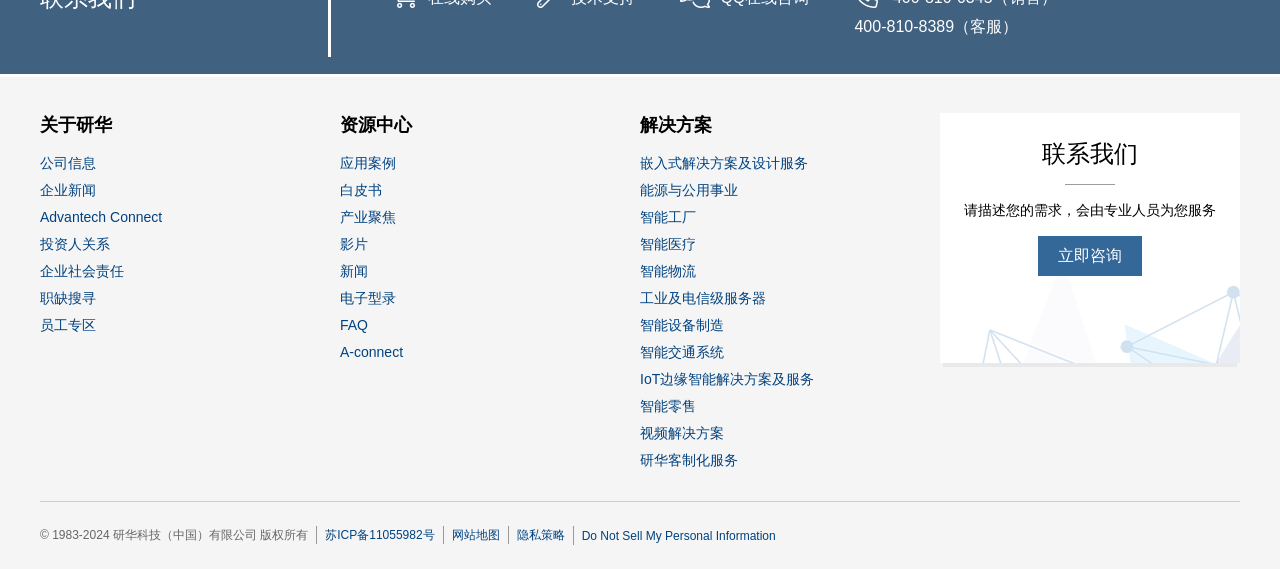From the given element description: "网站地图", find the bounding box for the UI element. Provide the coordinates as four float numbers between 0 and 1, in the order [left, top, right, bottom].

[0.353, 0.924, 0.39, 0.956]